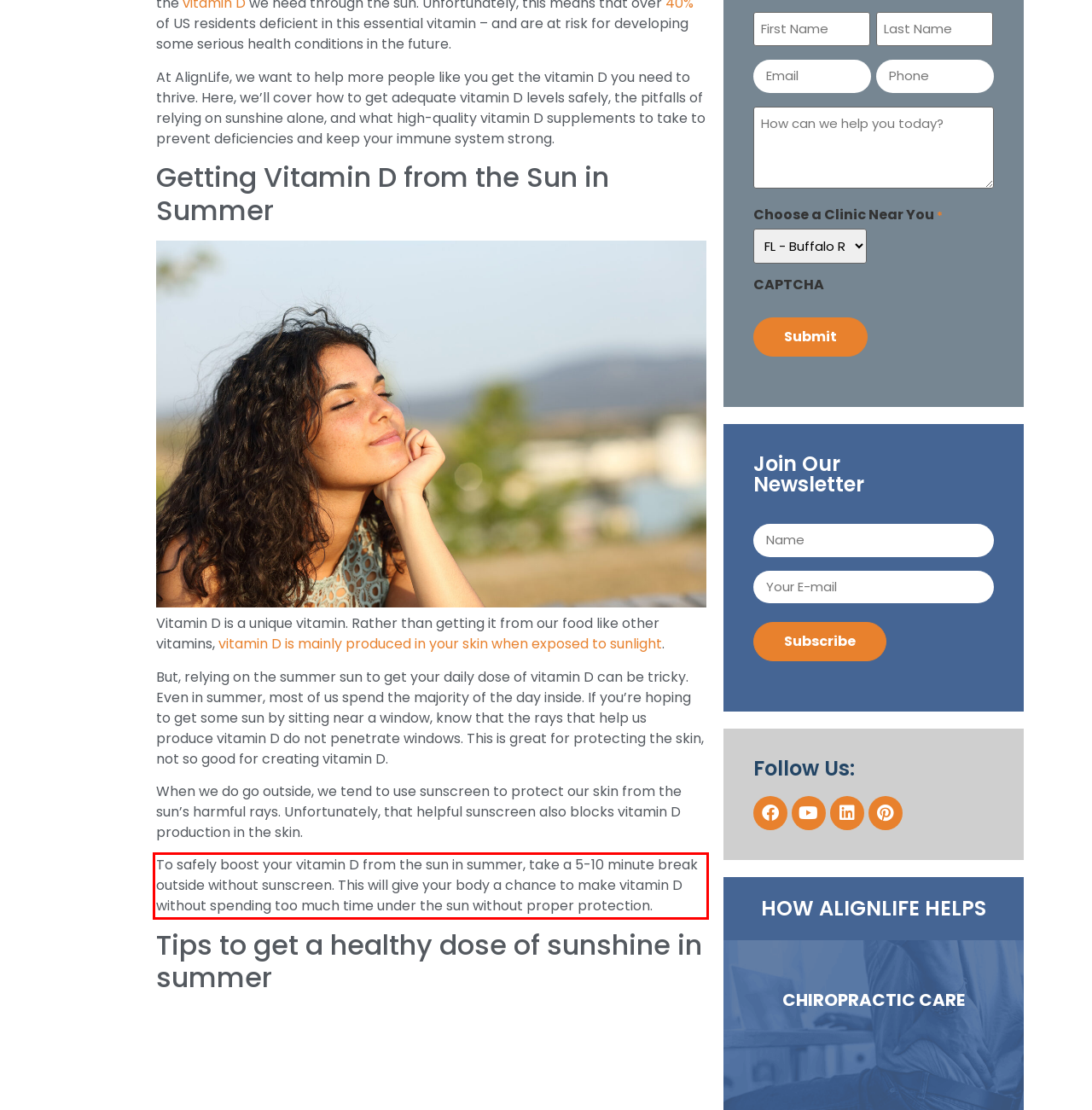Please examine the webpage screenshot containing a red bounding box and use OCR to recognize and output the text inside the red bounding box.

To safely boost your vitamin D from the sun in summer, take a 5-10 minute break outside without sunscreen. This will give your body a chance to make vitamin D without spending too much time under the sun without proper protection.